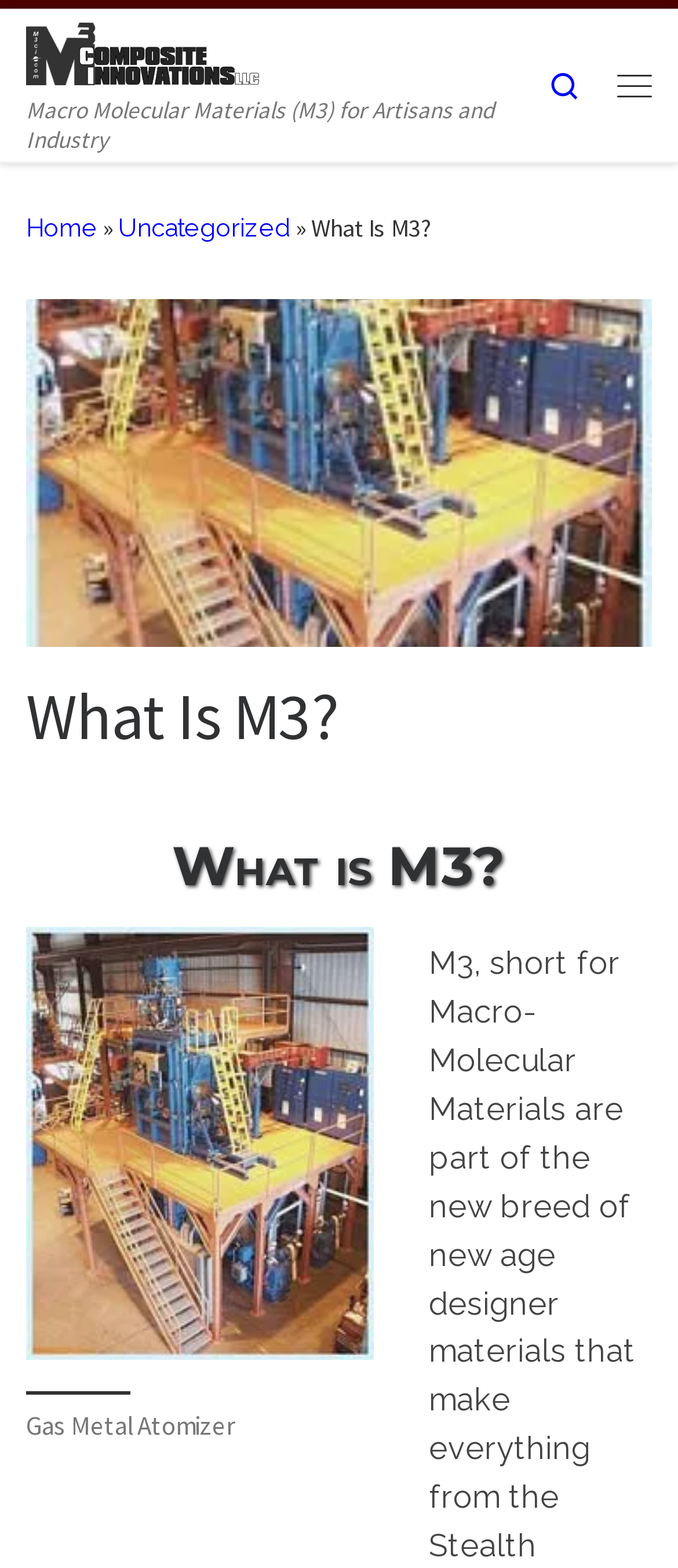What is the purpose of the button at the top right corner?
Use the image to answer the question with a single word or phrase.

Menu